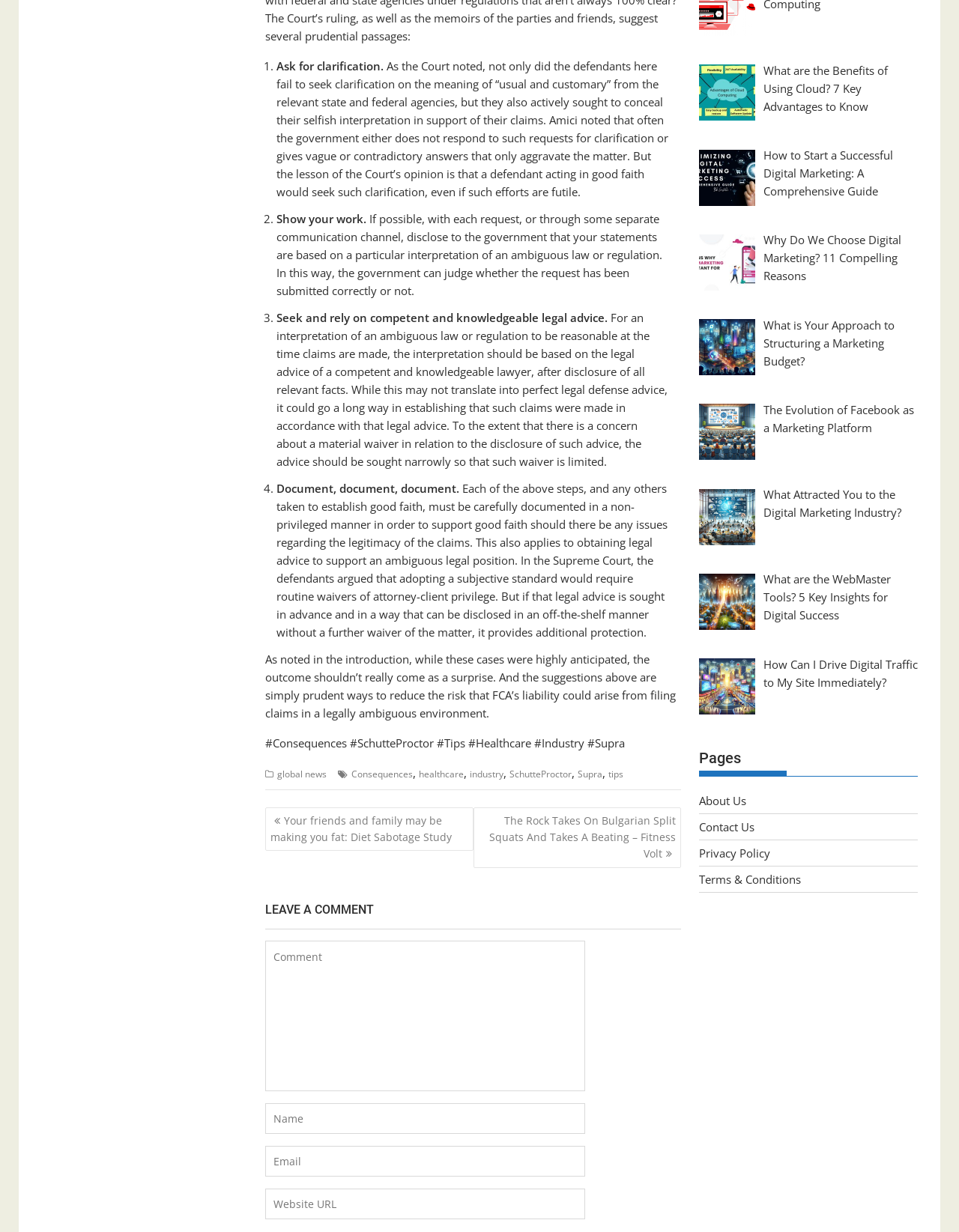Find the bounding box coordinates for the HTML element described as: "name="email" placeholder="Email"". The coordinates should consist of four float values between 0 and 1, i.e., [left, top, right, bottom].

[0.277, 0.93, 0.61, 0.955]